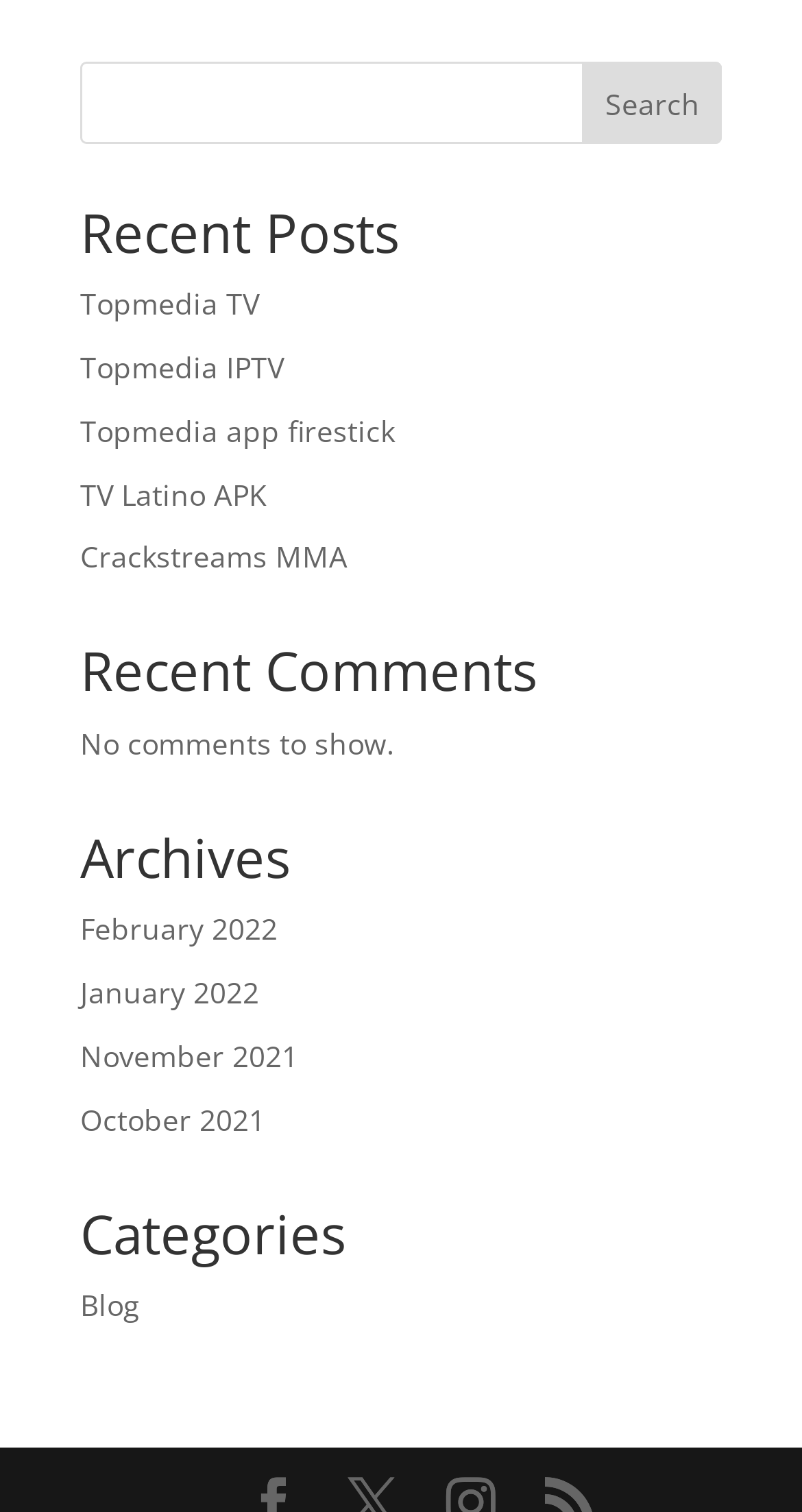Are there any comments on the website?
Based on the screenshot, provide a one-word or short-phrase response.

No